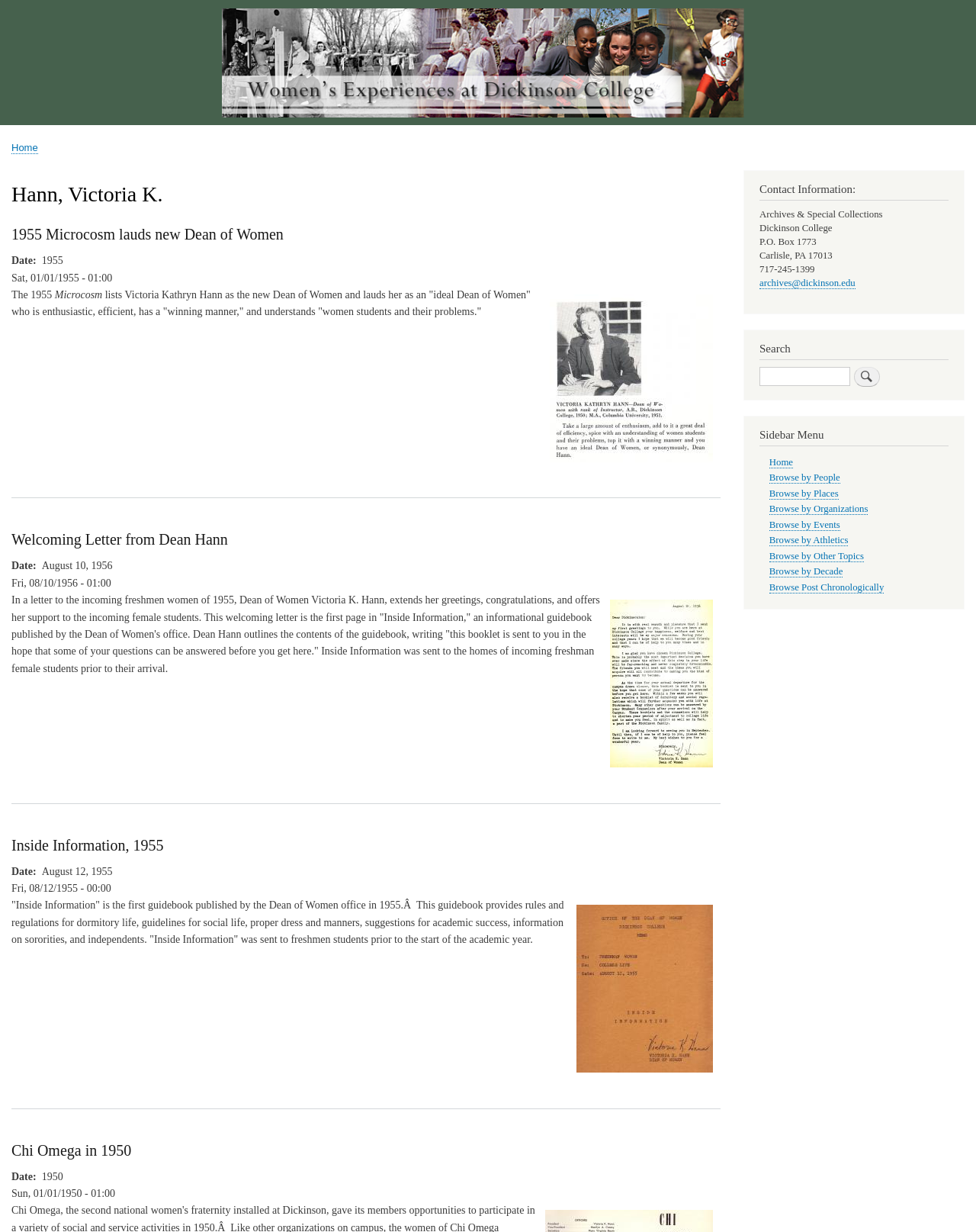What is the contact information of Archives & Special Collections?
Provide a well-explained and detailed answer to the question.

The contact information of Archives & Special Collections is provided in the complementary section of the webpage, which includes the mailing address, phone number, and email address.